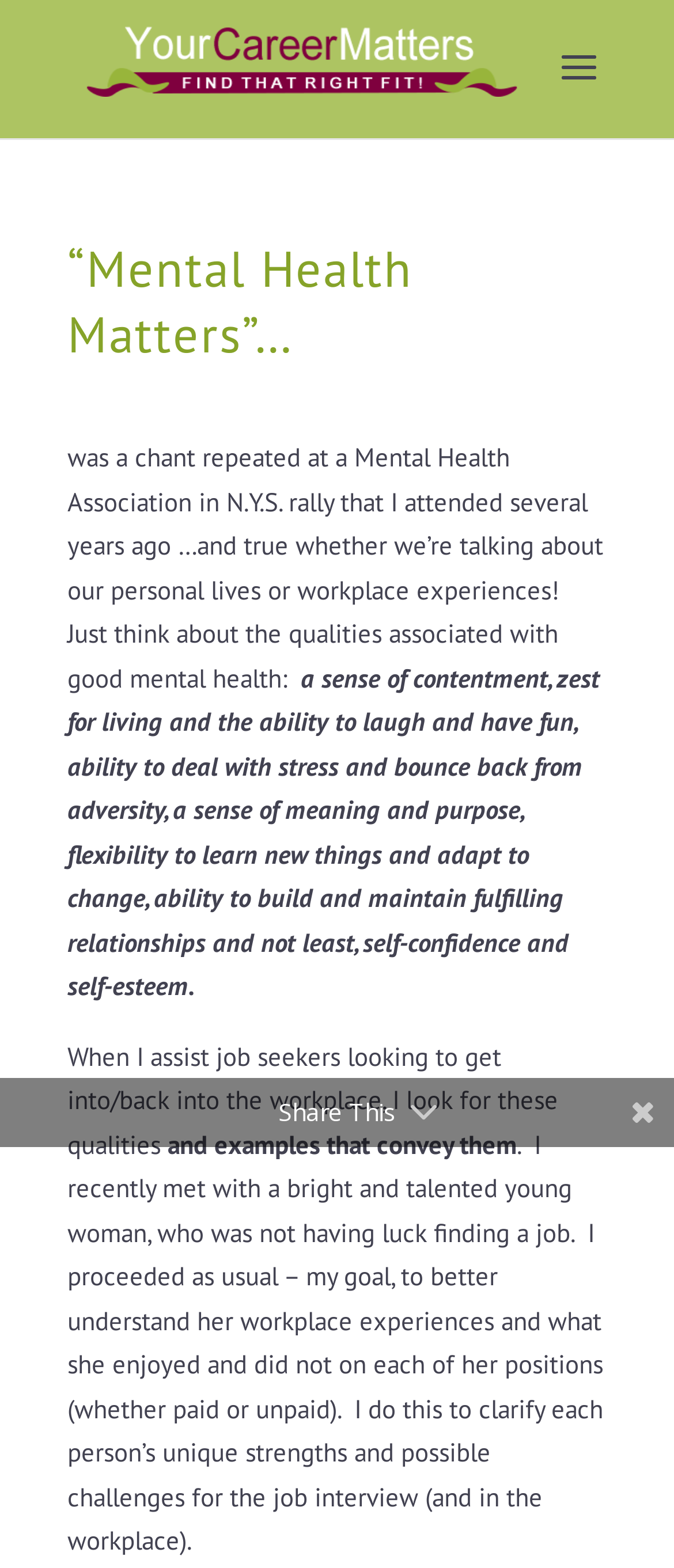Explain the webpage in detail, including its primary components.

The webpage is focused on the topic of mental health and its importance in personal and professional life. At the top, there is a link and an image with the text "YOUR CAREER MATTERS", which is prominently displayed. Below this, there is a heading that reads "“Mental Health Matters”…", which is followed by a block of text that discusses the importance of mental health and its associated qualities, such as contentment, zest for living, and self-confidence.

The text then shifts to the author's experience assisting job seekers, highlighting the importance of conveying these qualities during the job search process. The author shares an anecdote about meeting with a young woman who was struggling to find a job, and how they worked together to identify her strengths and challenges.

To the right of the main text, there is a "Share This" button. Overall, the webpage has a simple and clean layout, with a focus on conveying the importance of mental health in a personal and professional context.